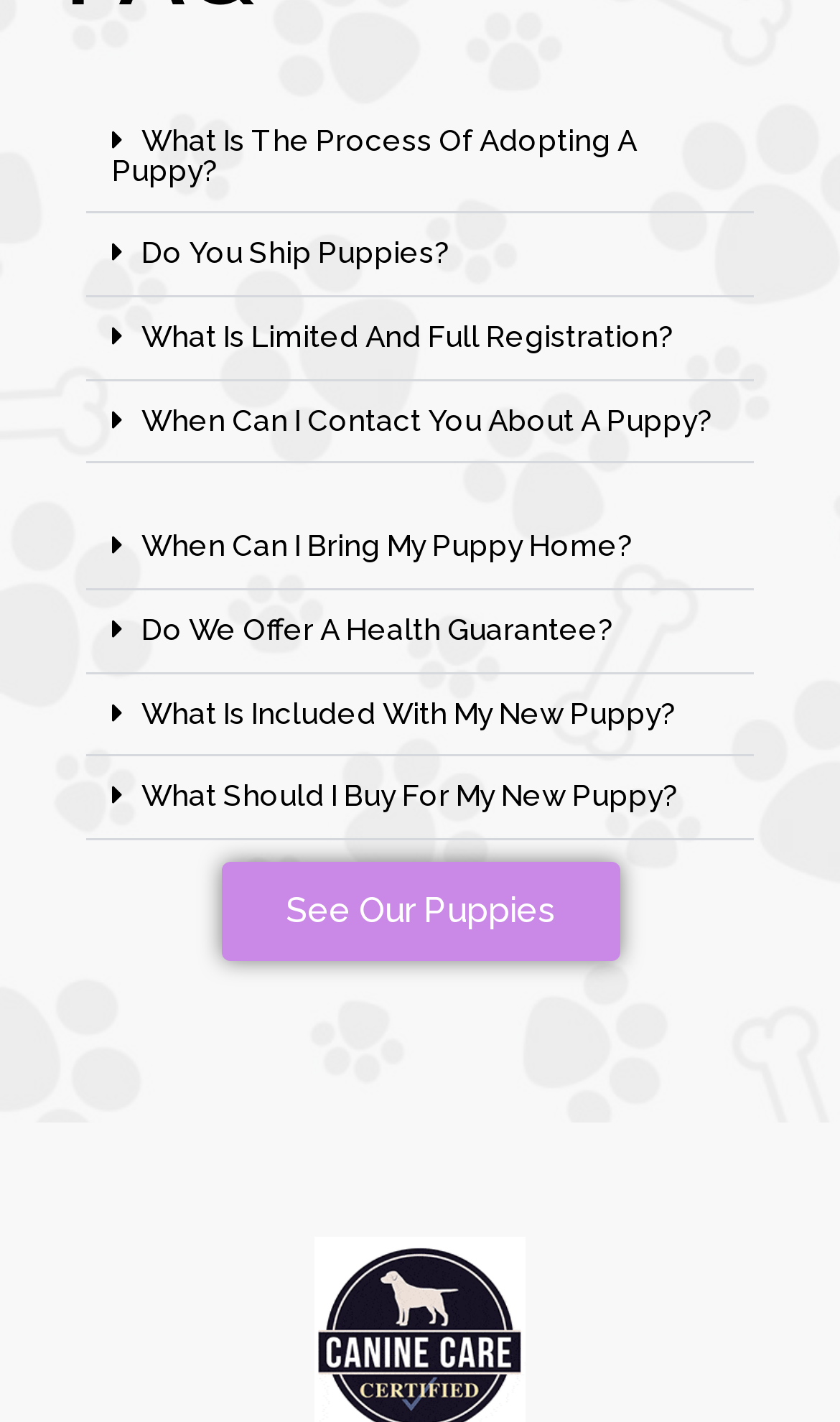Could you find the bounding box coordinates of the clickable area to complete this instruction: "Expand 'Do You Ship Puppies?'"?

[0.103, 0.15, 0.897, 0.209]